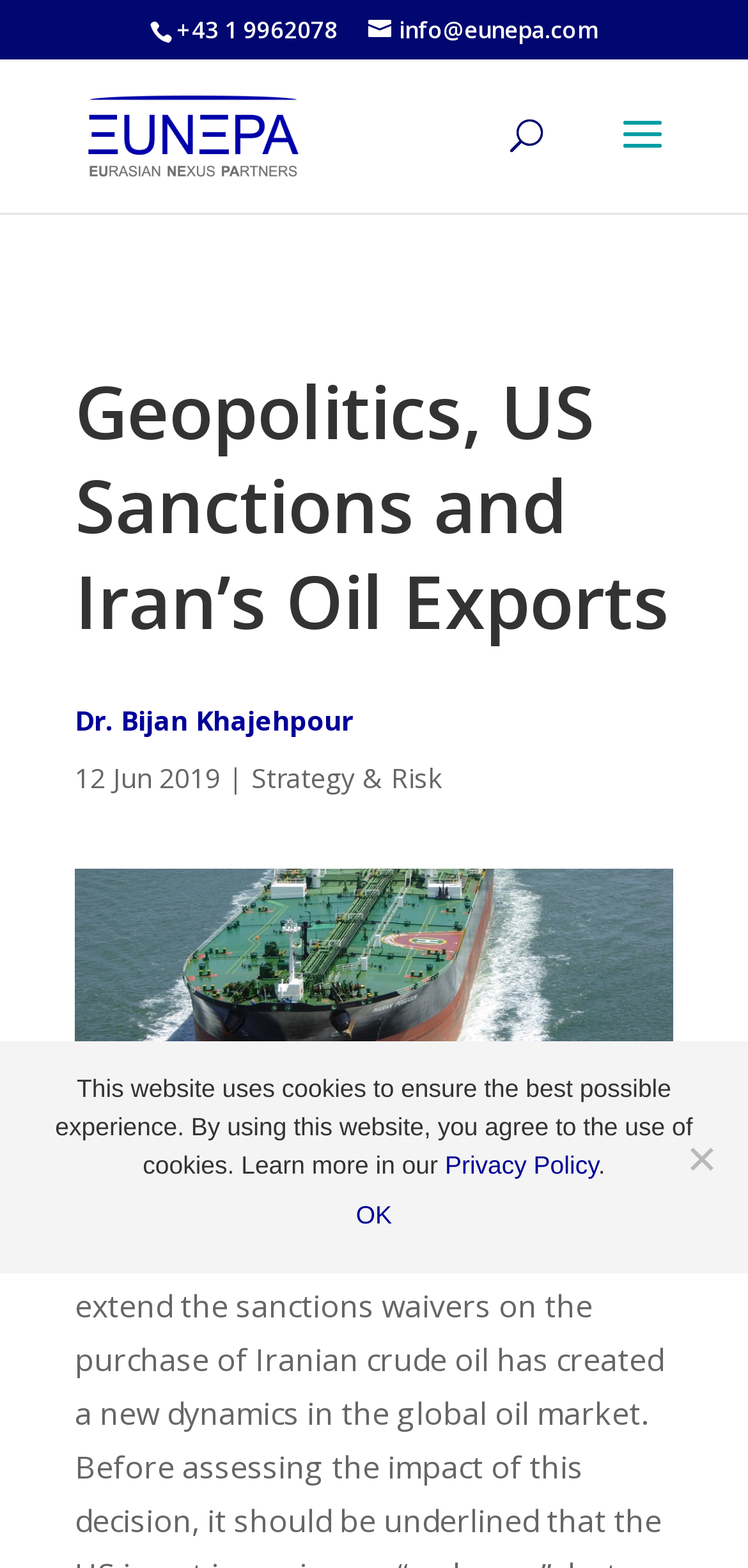Explain in detail what is displayed on the webpage.

The webpage appears to be an article or blog post discussing geopolitics, US sanctions, and Iran's oil exports. At the top left of the page, there is a logo of EUNEPA, accompanied by a link to the organization's website. Below the logo, there is a contact information section with a phone number and an email address.

On the top right side of the page, there is a search bar with a placeholder text "Search for:". Next to the search bar, there is a link to the website's homepage, labeled "EUNEPA".

The main content of the page is headed by a title "Geopolitics, US Sanctions and Iran’s Oil Exports", which is followed by the author's name, "Dr. Bijan Khajehpour", and the publication date, "12 Jun 2019 | Strategy & Risk".

At the bottom of the page, there is a cookie notice dialog box that informs users about the website's use of cookies. The dialog box contains a brief message, a link to the website's privacy policy, and an "OK" button to acknowledge the notice. There is also a "No" button, but its purpose is unclear.

Overall, the webpage appears to be a well-structured article or blog post with a clear title, author information, and a search function.